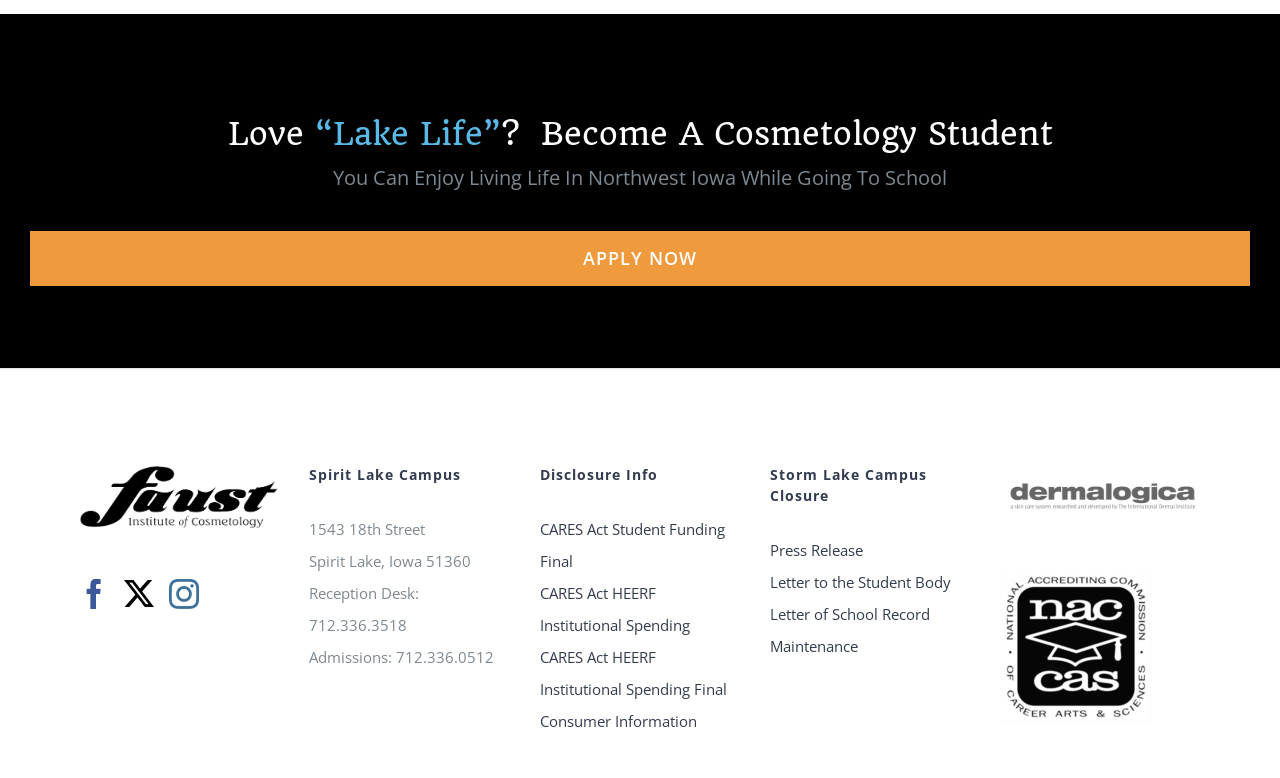Provide the bounding box coordinates for the area that should be clicked to complete the instruction: "Get directions to the Spirit Lake Campus".

[0.242, 0.667, 0.332, 0.692]